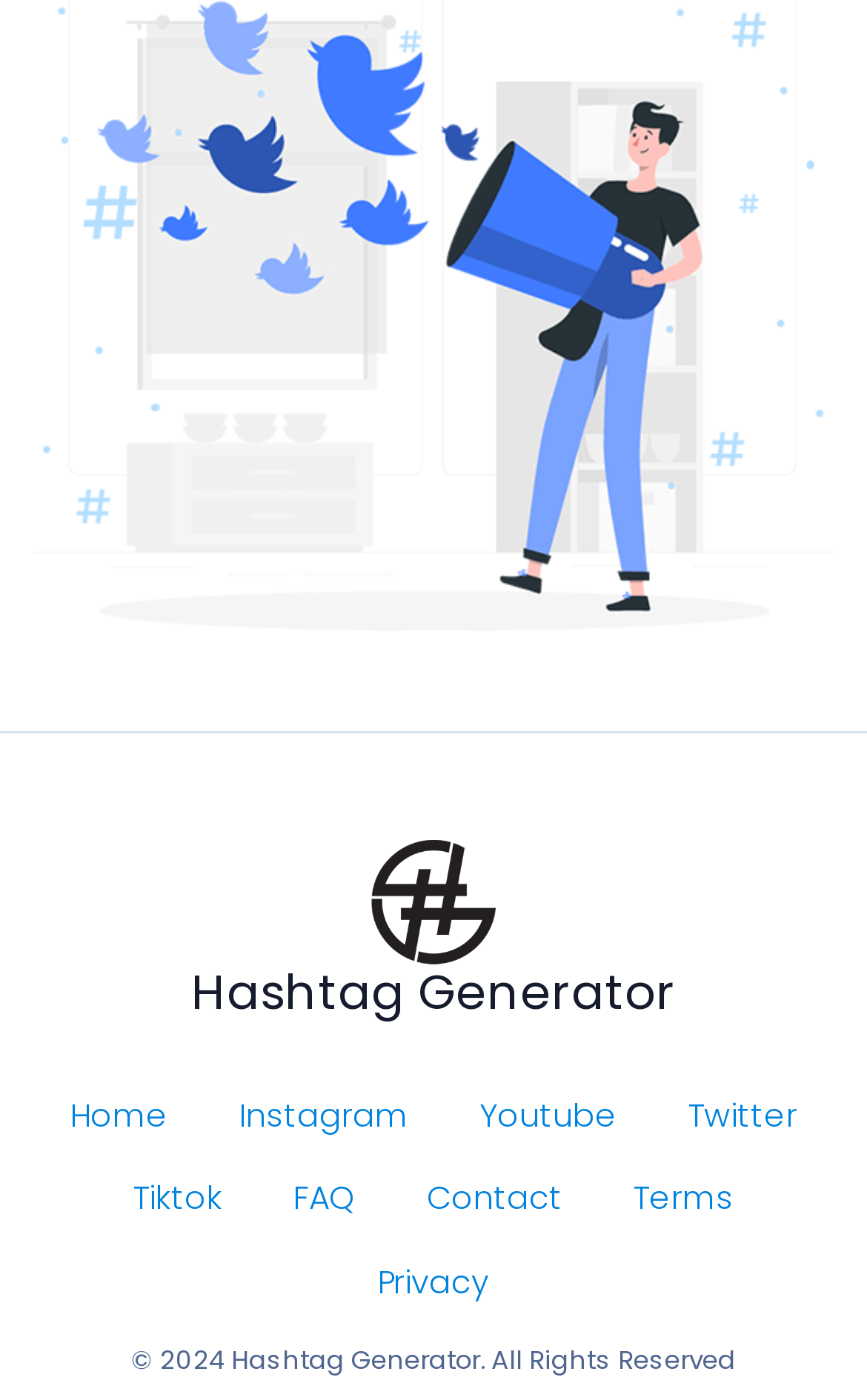Please provide the bounding box coordinate of the region that matches the element description: Youtube. Coordinates should be in the format (top-left x, top-left y, bottom-right x, bottom-right y) and all values should be between 0 and 1.

[0.512, 0.768, 0.753, 0.827]